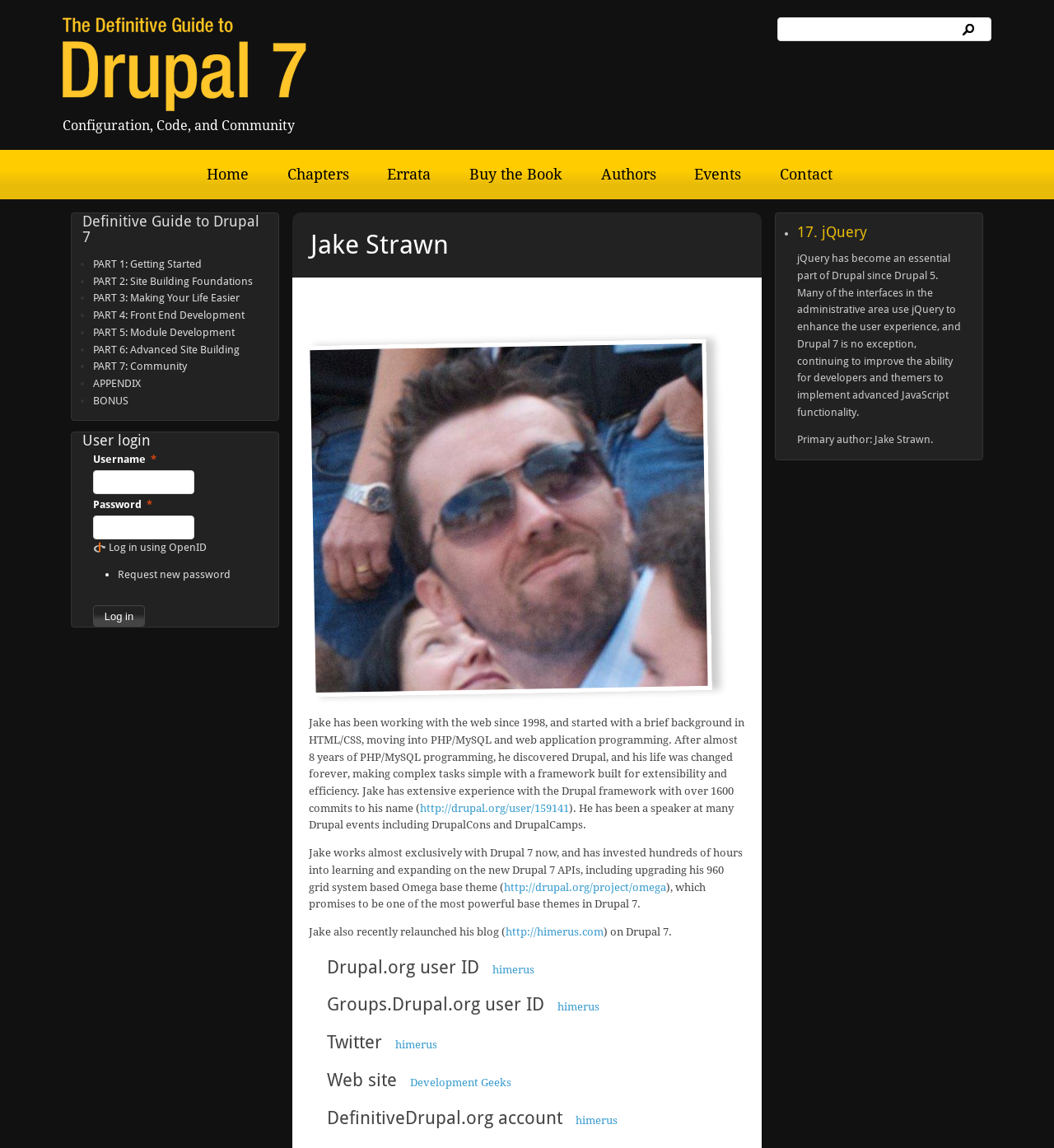Determine the bounding box coordinates for the UI element with the following description: "PART 6: Advanced Site Building". The coordinates should be four float numbers between 0 and 1, represented as [left, top, right, bottom].

[0.088, 0.299, 0.227, 0.31]